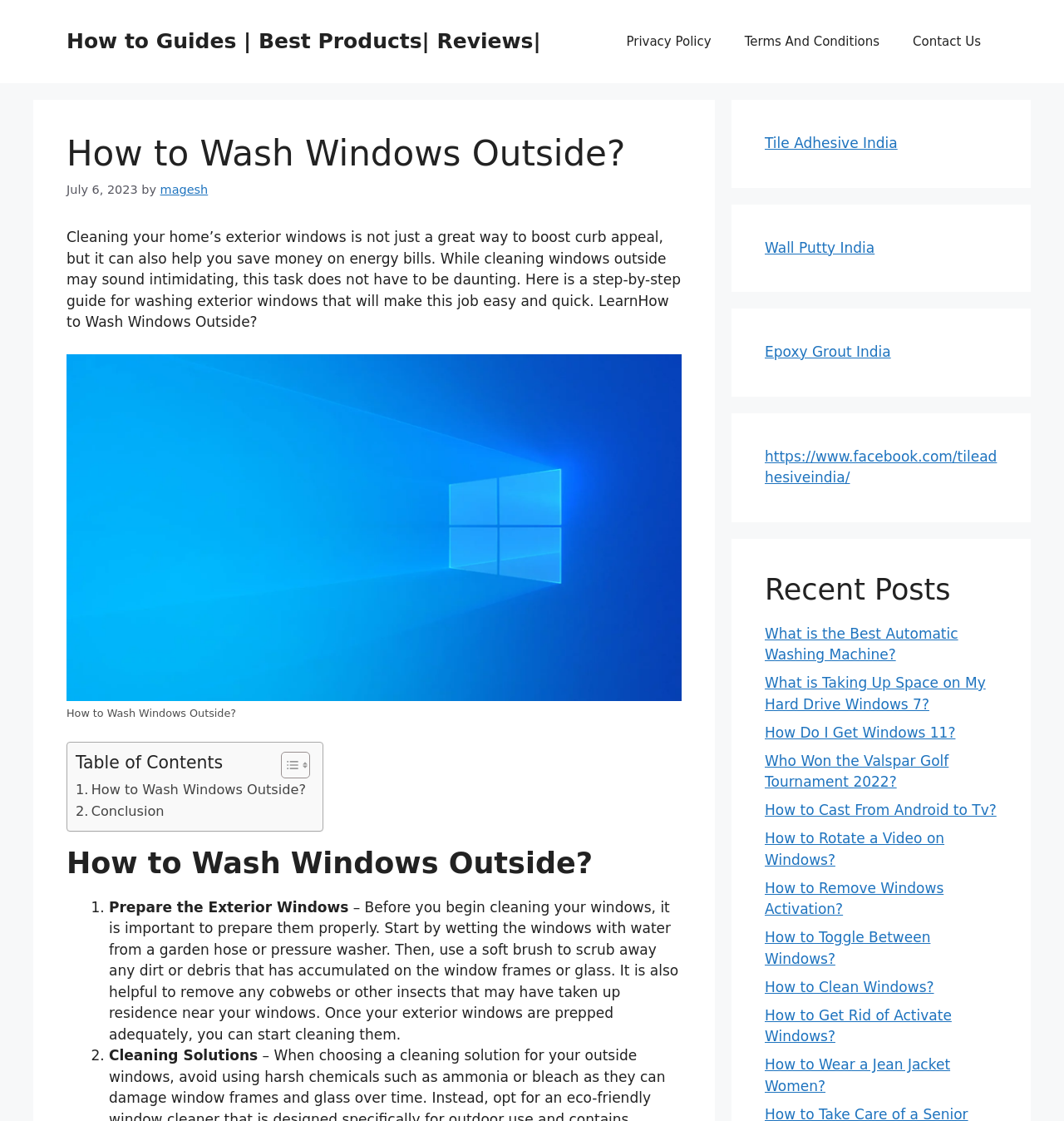Describe the webpage in detail, including text, images, and layout.

This webpage is about a guide on how to wash windows outside. At the top, there is a banner with the site's name and a navigation menu with links to "Privacy Policy", "Terms And Conditions", and "Contact Us". Below the navigation menu, there is a header with the title "How to Wash Windows Outside?" and a time stamp "July 6, 2023". 

Next to the title, there is a brief introduction to the article, which explains the importance of cleaning exterior windows and provides a step-by-step guide on how to do it. Below the introduction, there is a large image related to washing windows outside. 

To the right of the image, there is a table of contents with links to different sections of the article, including "How to Wash Windows Outside?" and "Conclusion". 

The main content of the article is divided into sections, each with a numbered heading and a brief description. The first section is about preparing the exterior windows, and the second section is about cleaning solutions. 

On the right side of the page, there are several complementary sections with links to other websites and articles, including "Tile Adhesive India", "Wall Putty India", and "Epoxy Grout India". There is also a section with recent posts, including links to articles about automatic washing machines, hard drive space, and windows 11.